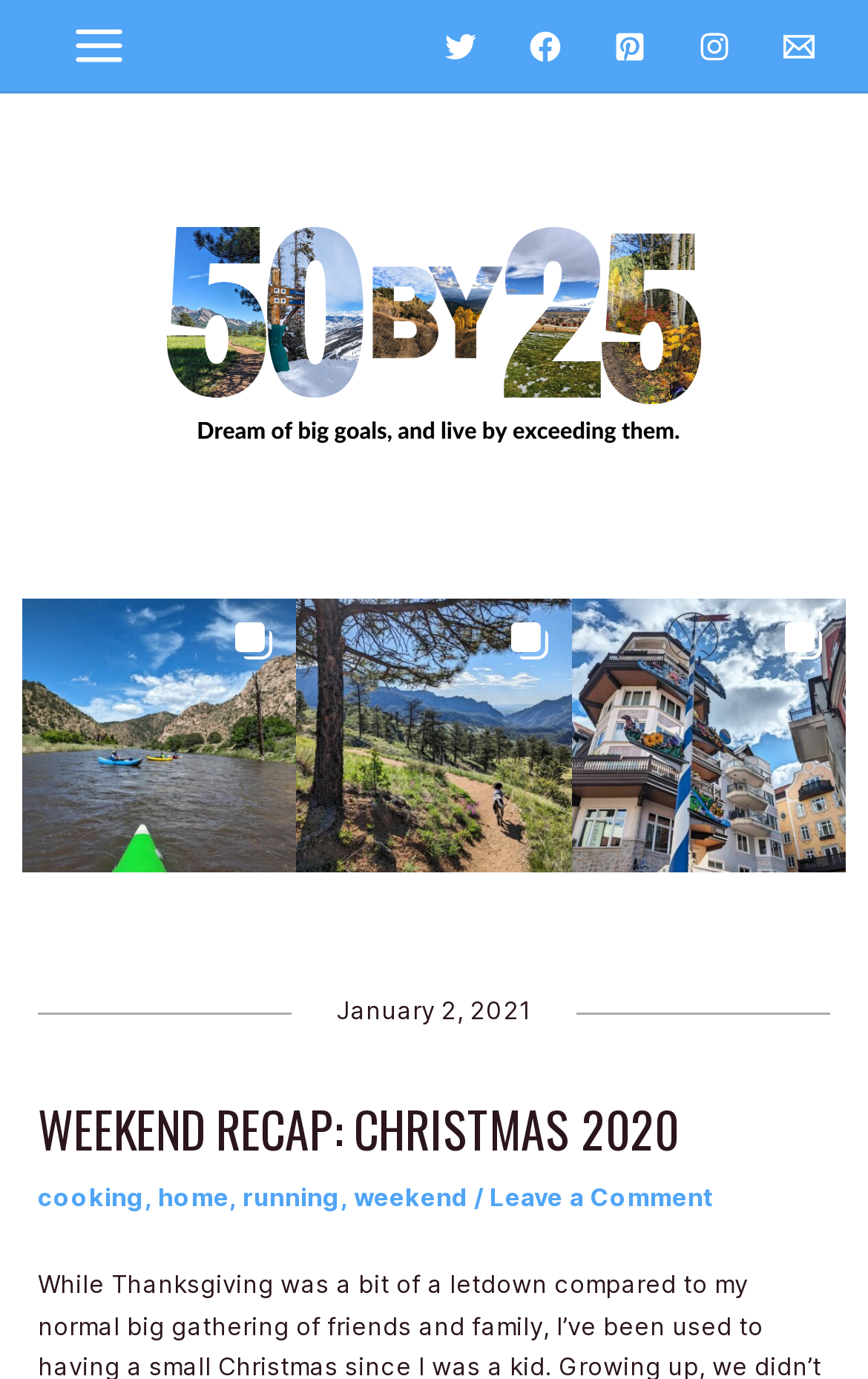Locate the bounding box coordinates of the area where you should click to accomplish the instruction: "Read the WEEKEND RECAP: CHRISTMAS 2020 article".

[0.043, 0.798, 0.957, 0.84]